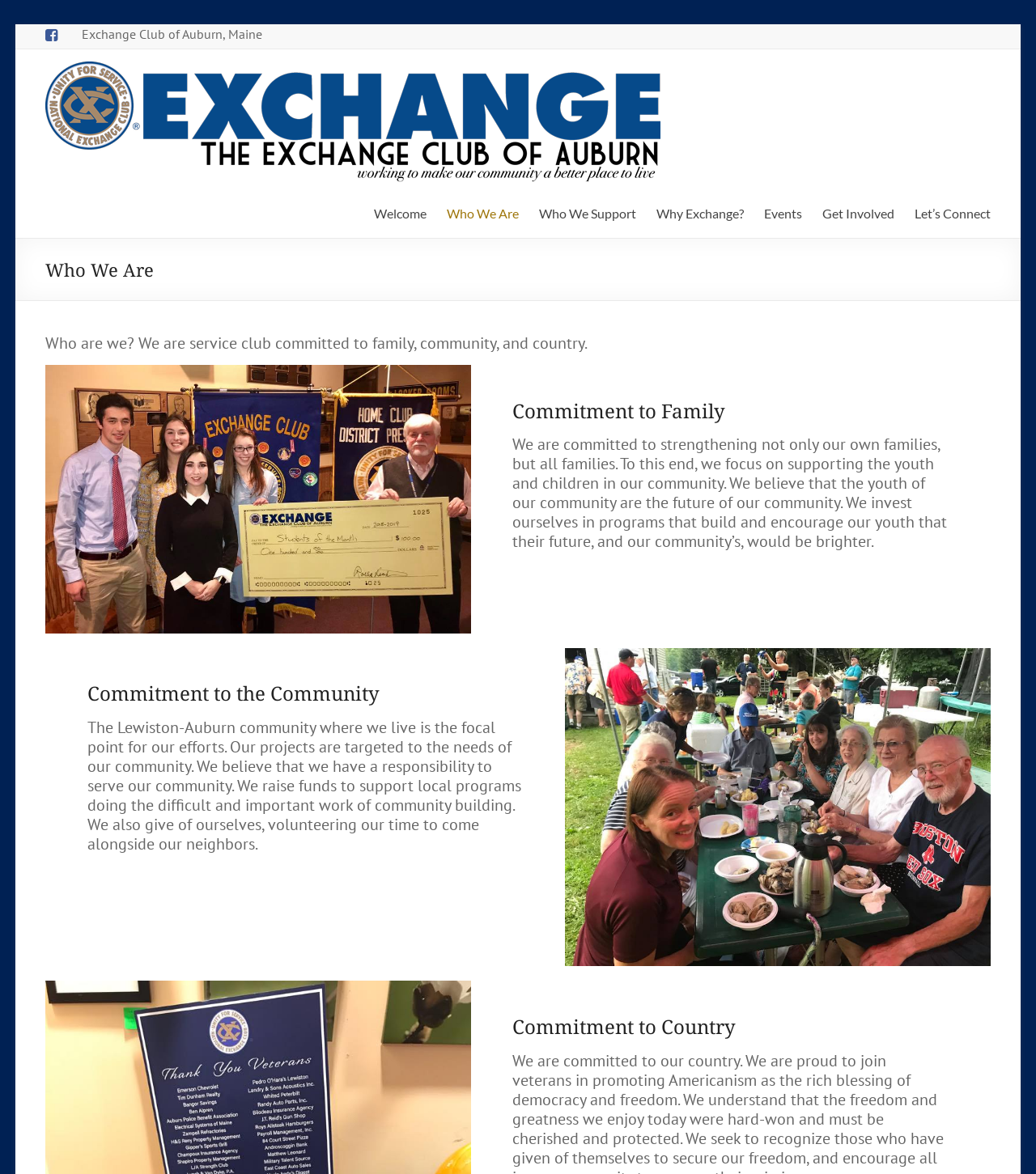Identify the headline of the webpage and generate its text content.

Who We Are